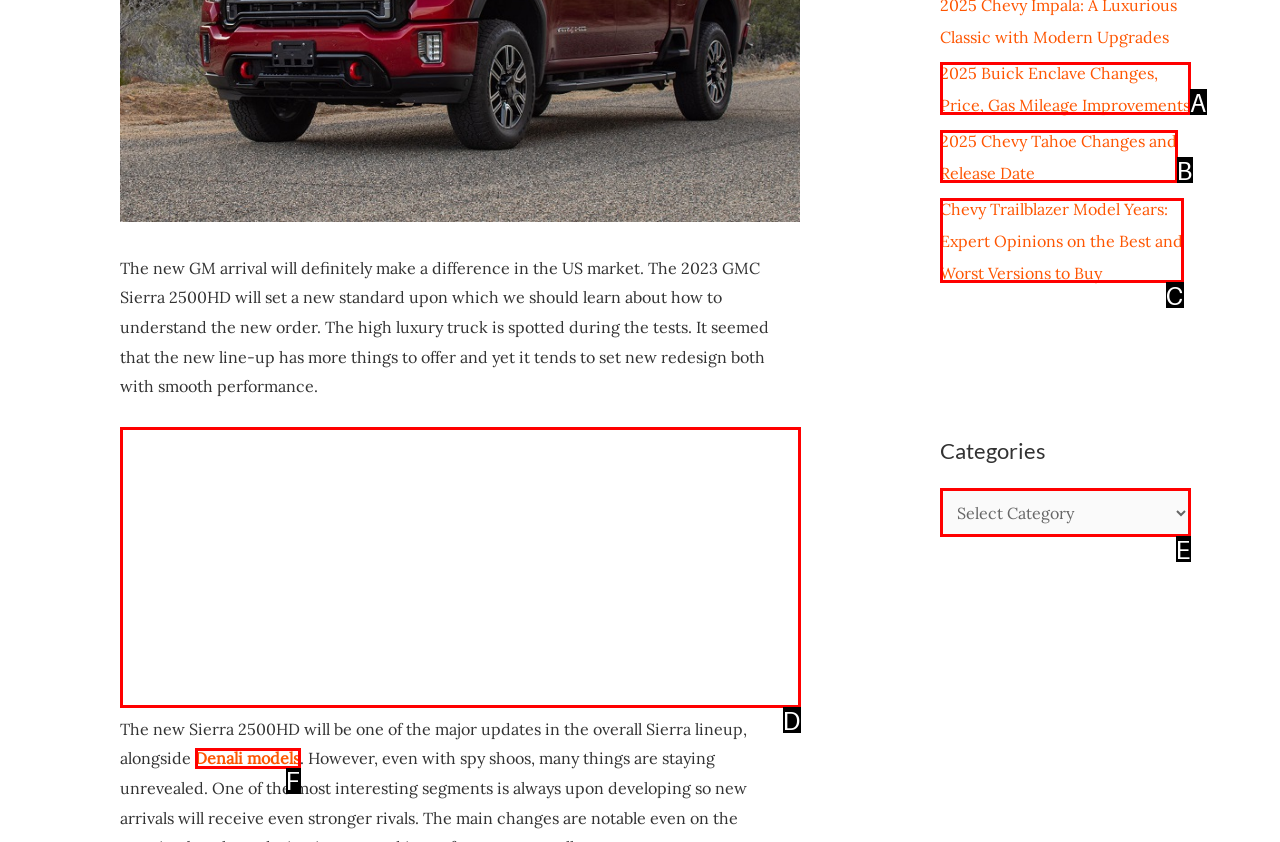From the given choices, indicate the option that best matches: aria-label="Advertisement" name="aswift_1" title="Advertisement"
State the letter of the chosen option directly.

D